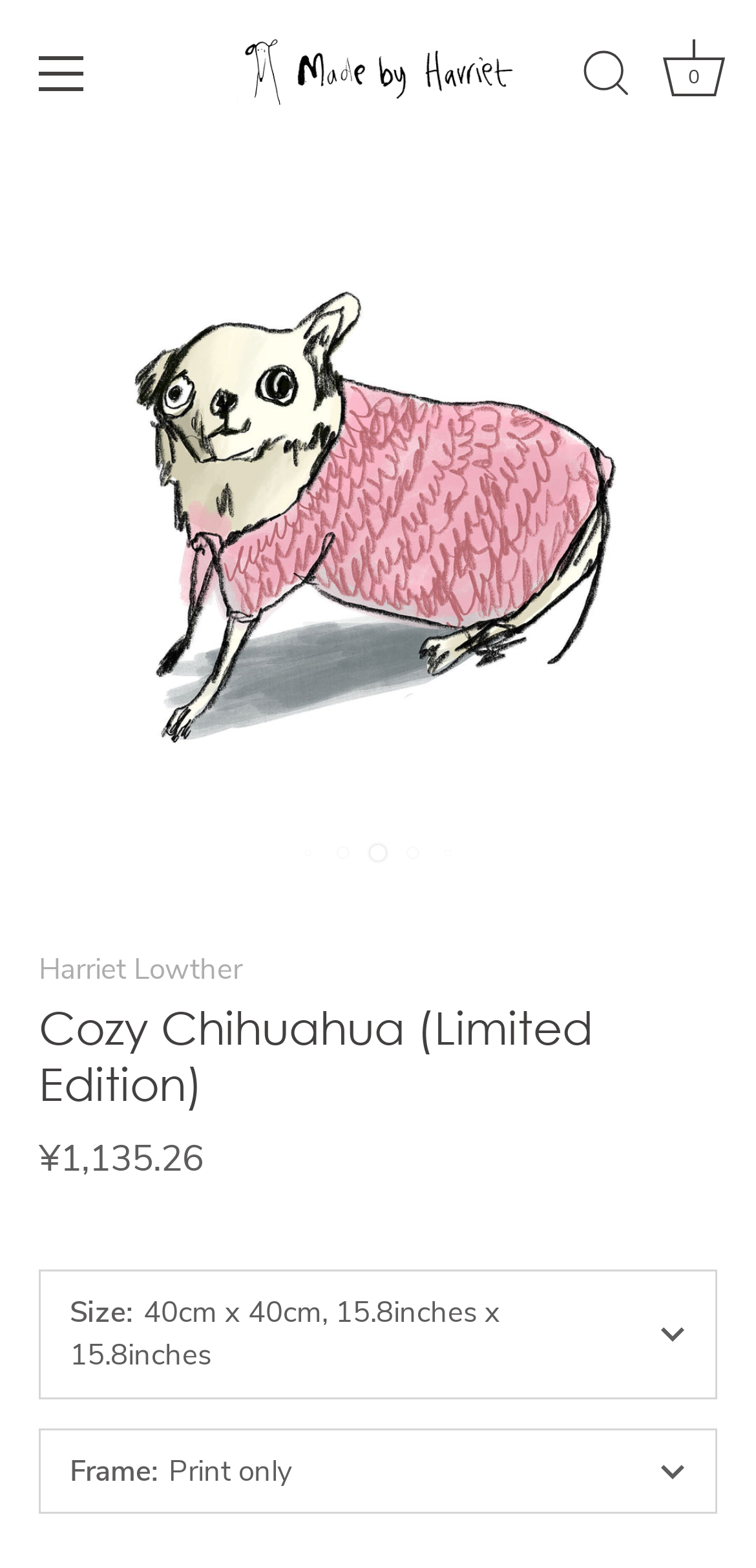Provide a comprehensive description of the webpage.

This webpage is about a limited edition art print called "Cozy Chihuahua" by MadeByHarriet. At the top left corner, there is a menu link. Next to it, in the top center, is the website's logo, "MadeByHarriet", which is an image. On the top right corner, there are three links: "Search", "Cart", and a cart icon with a "0" indicator, suggesting that the cart is empty.

Below the top navigation bar, there is a large image of the "Cozy Chihuahua" print, taking up most of the page's width. Underneath the image, there is a heading that reads "Cozy Chihuahua (Limited Edition)". Below the heading, there is a price tag of ¥1,135.26.

On the right side of the price tag, there are two dropdown menus: "Size" and "Frame". The "Frame" dropdown menu has an option labeled "Print only". There are also two small images next to the dropdown menus, likely used as icons.

At the bottom left corner of the page, there is a link to the artist's name, "Harriet Lowther".